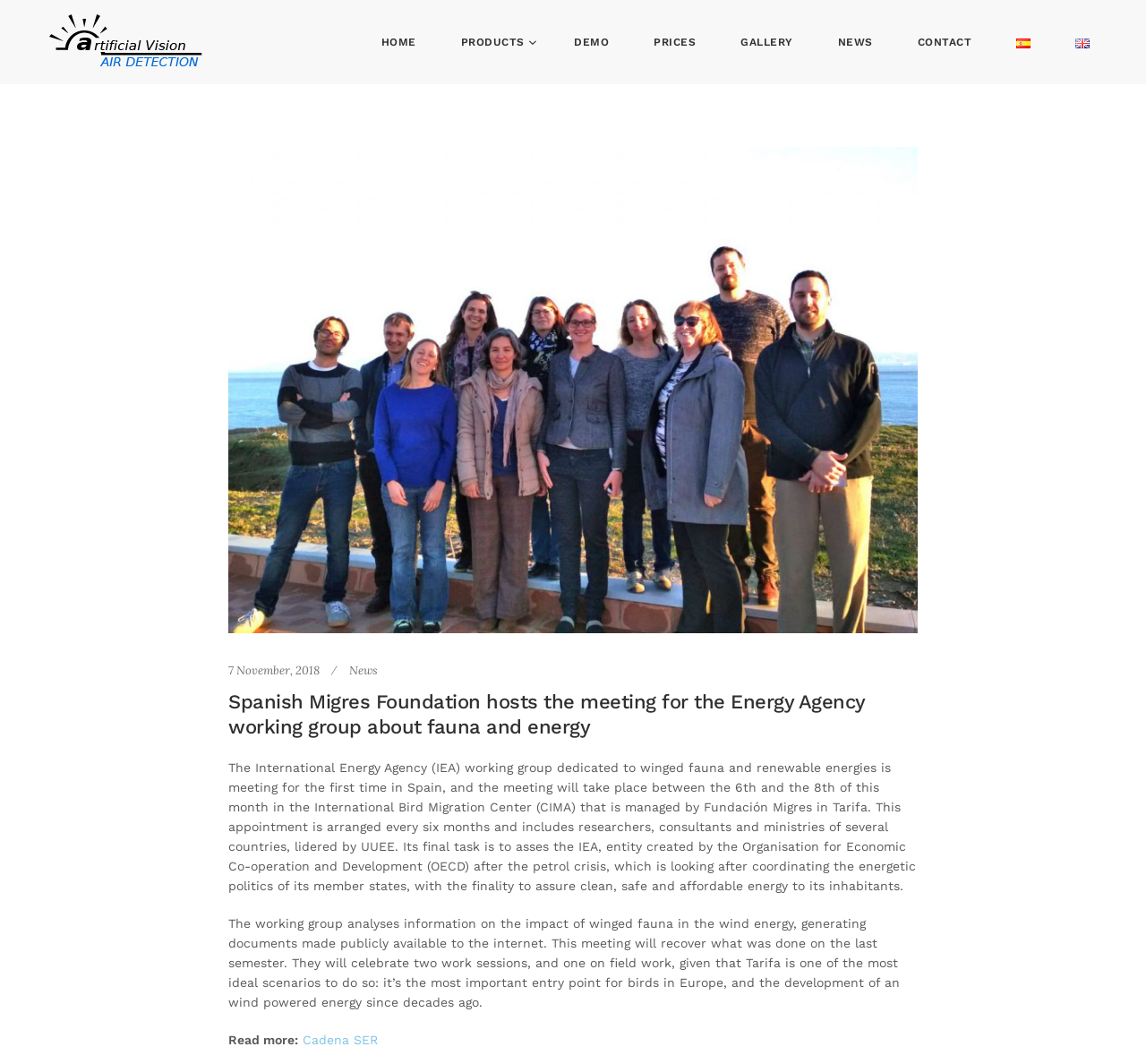Analyze and describe the webpage in a detailed narrative.

The webpage appears to be a news article or blog post from the Spanish Migres Foundation. At the top, there is a navigation menu with links to various sections of the website, including "HOME", "PRODUCTS", "DEMO", "PRICES", "GALLERY", "NEWS", "CONTACT", and language options "Español" and "English". 

Below the navigation menu, there is a large figure or image that takes up most of the width of the page. 

On the left side of the page, there is a date "7 November, 2018" followed by a link to "News". 

The main content of the page is a news article with a heading that reads "Spanish Migres Foundation hosts the meeting for the Energy Agency working group about fauna and energy". The article discusses a meeting of the International Energy Agency working group, which is taking place in Spain, and its purpose is to assess the impact of winged fauna on wind energy. 

The article is divided into three paragraphs, with the first paragraph introducing the meeting and its purpose. The second paragraph explains the working group's tasks, including analyzing information and generating publicly available documents. The third paragraph mentions the meeting's agenda, including two work sessions and a field work session in Tarifa, which is an ideal location for such activities. 

At the bottom of the article, there is a "Read more" link, followed by a link to "Cadena SER", which may be the source of the article or a related news outlet.